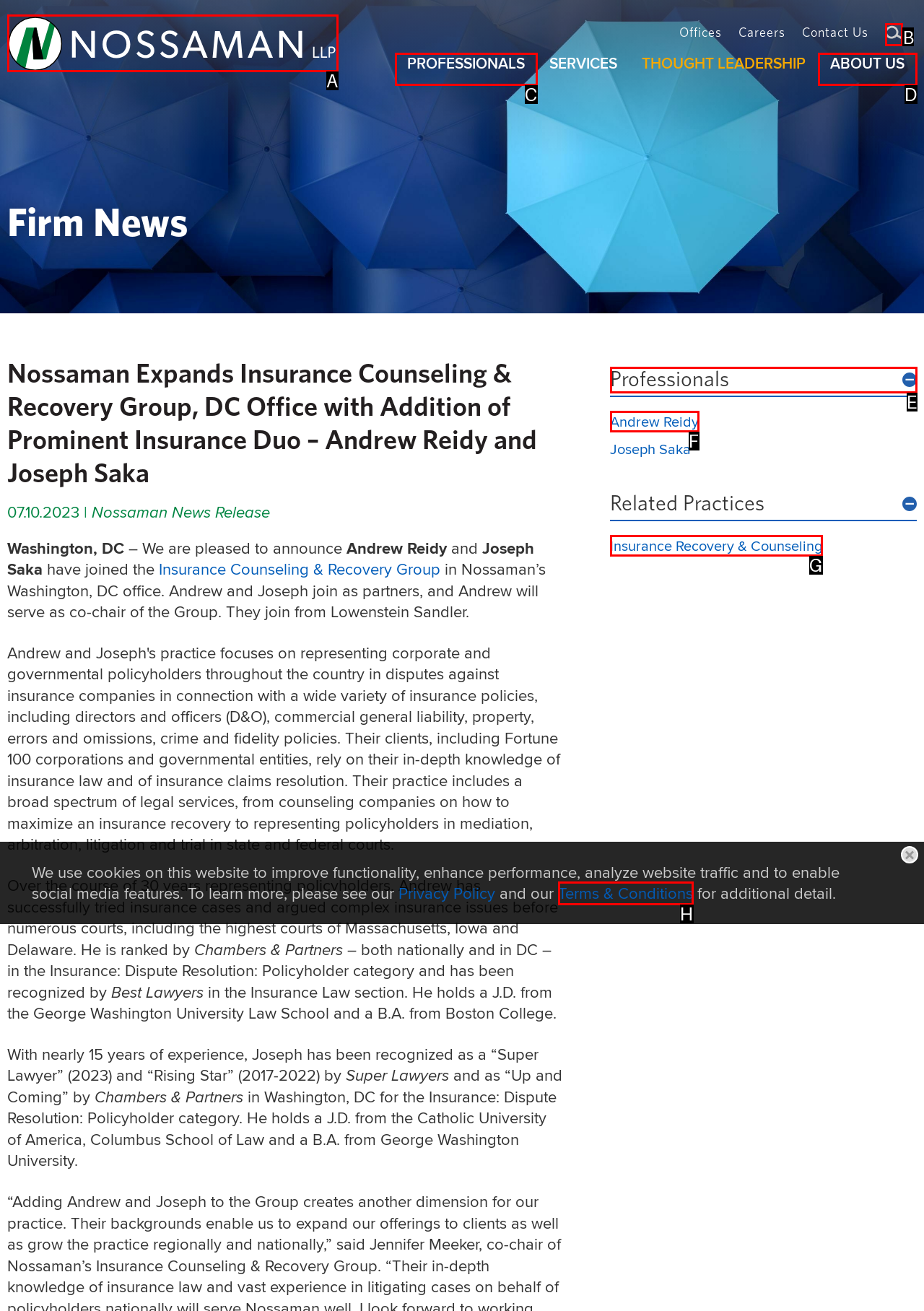For the instruction: Search the website, determine the appropriate UI element to click from the given options. Respond with the letter corresponding to the correct choice.

B